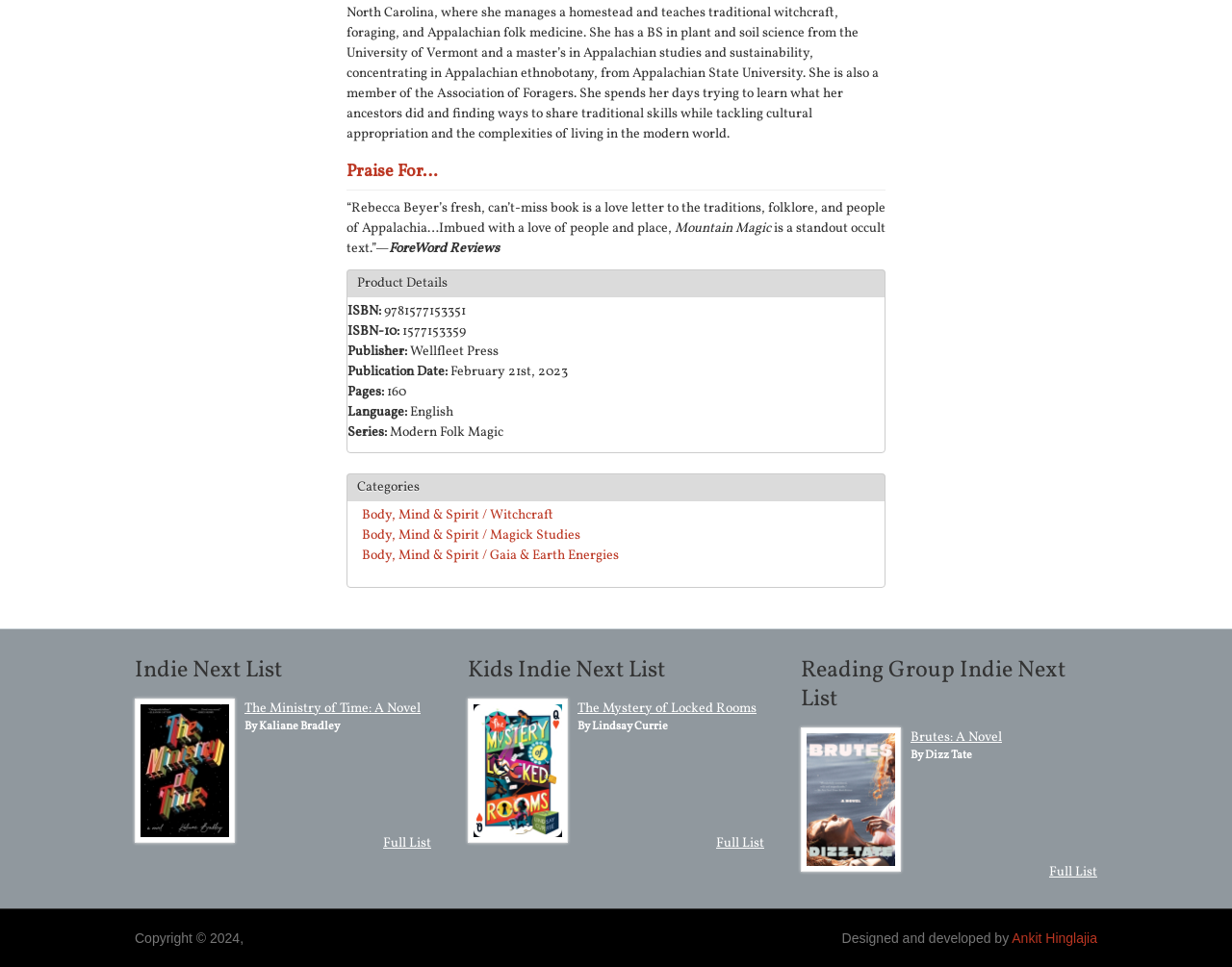How many links are listed under the 'Indie Next List' heading?
Using the information presented in the image, please offer a detailed response to the question.

I found the 'Indie Next List' heading and counted the number of links listed underneath, and there are two links: 'The Ministry of Time: A Novel' and 'Full List'.